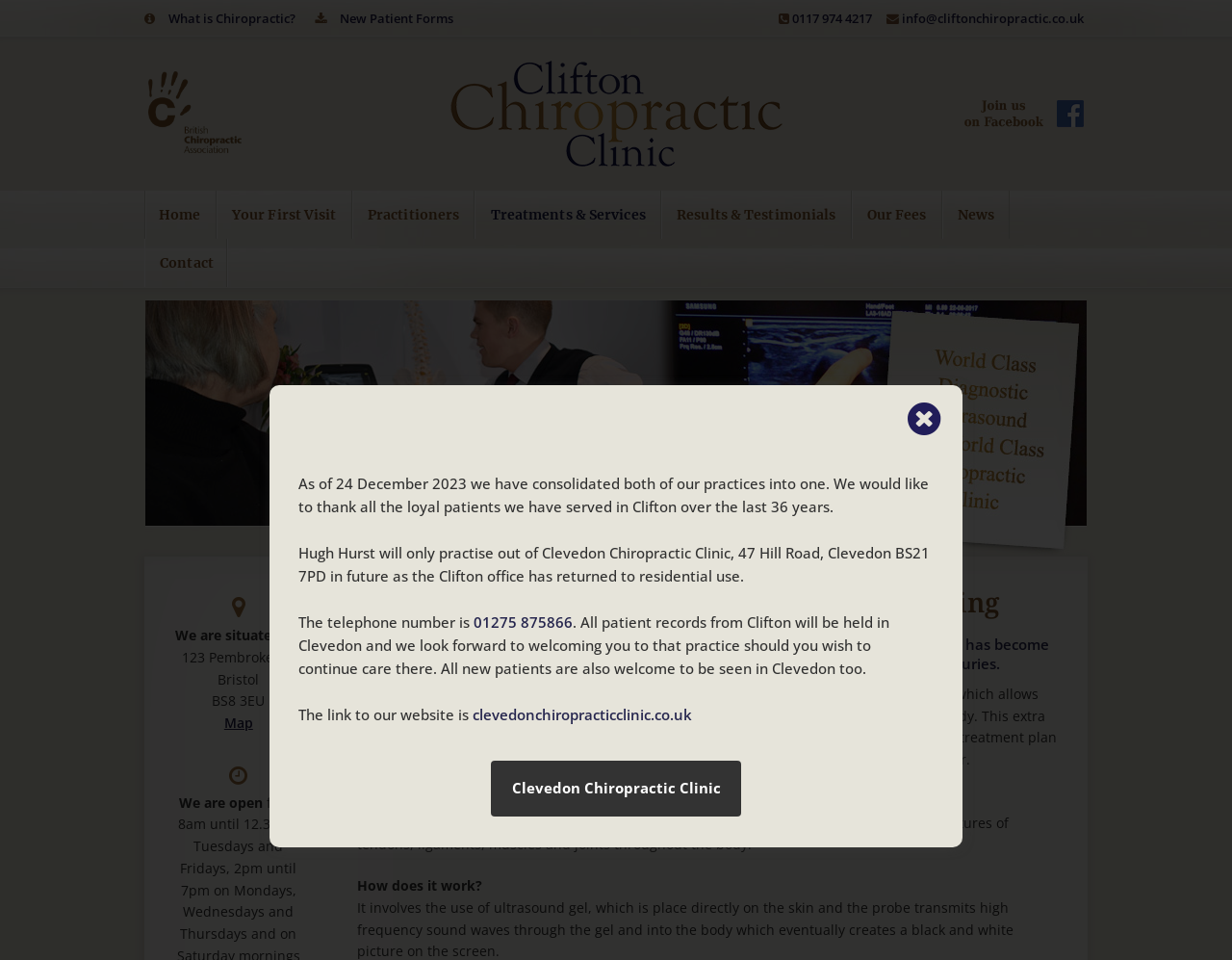What is the phone number of the Clevedon Chiropractic Clinic?
Answer the question with a single word or phrase by looking at the picture.

01275 875866